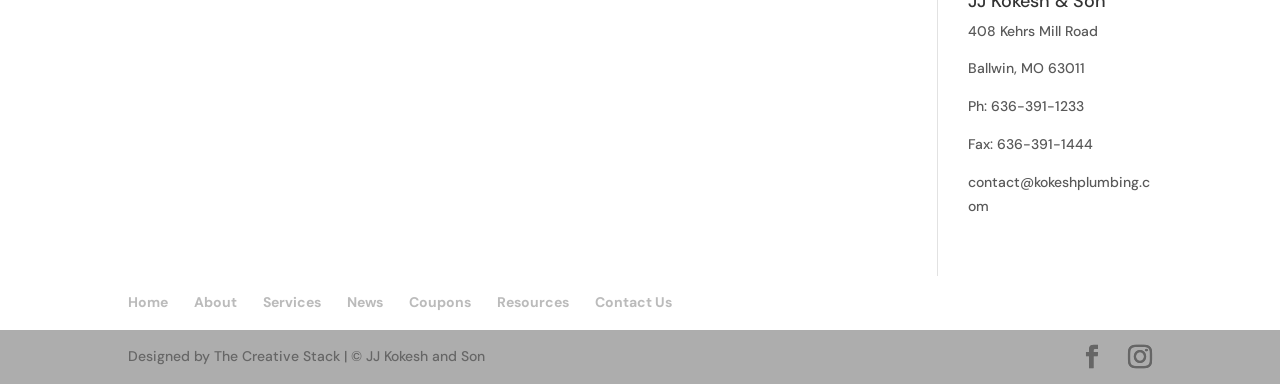Pinpoint the bounding box coordinates of the clickable area needed to execute the instruction: "click Contact Us". The coordinates should be specified as four float numbers between 0 and 1, i.e., [left, top, right, bottom].

[0.465, 0.764, 0.525, 0.811]